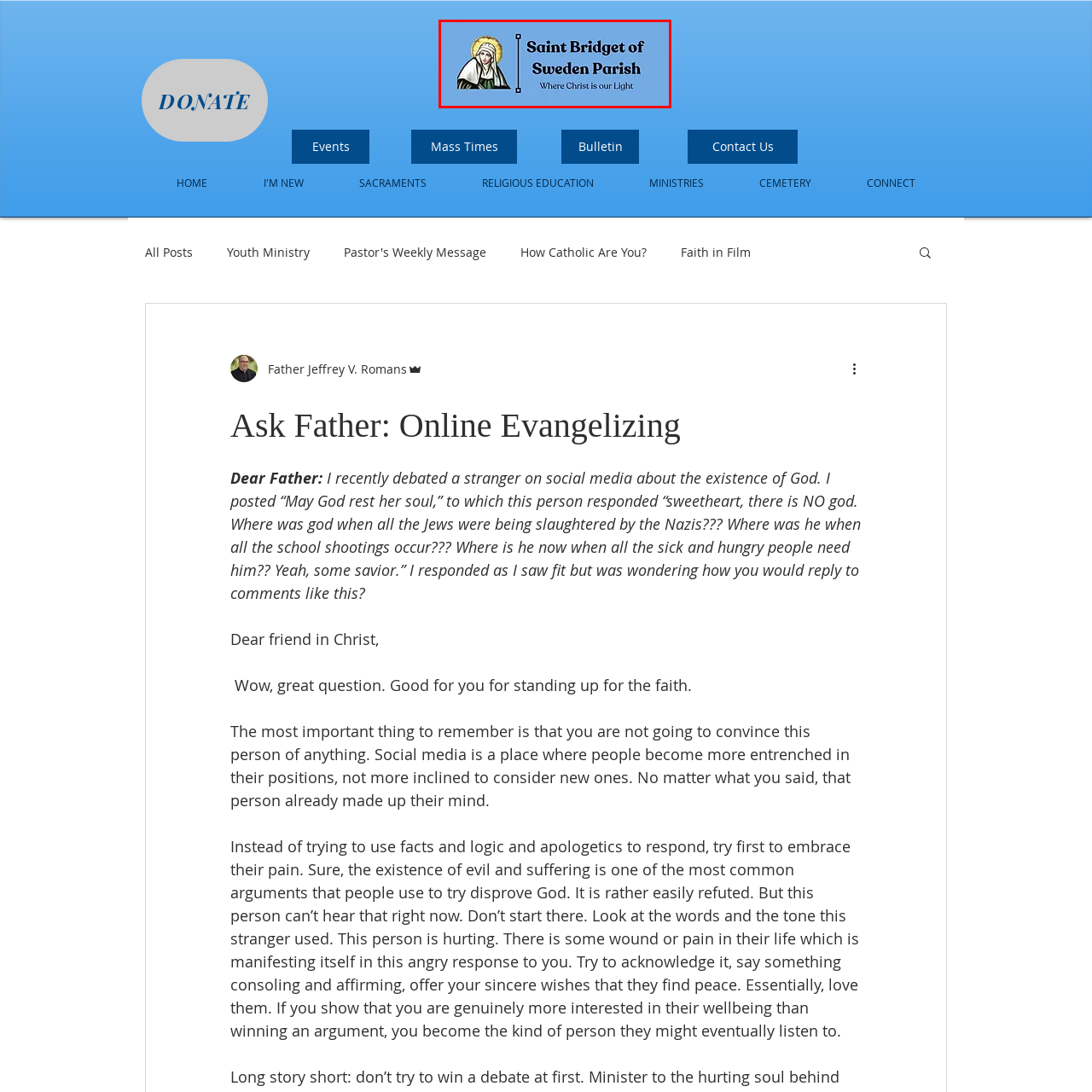What is the color of the background in the logo?
Focus on the image enclosed by the red bounding box and elaborate on your answer to the question based on the visual details present.

The caption describes the background of the logo as a calming blue, which creates a serene atmosphere suitable for a parish setting.